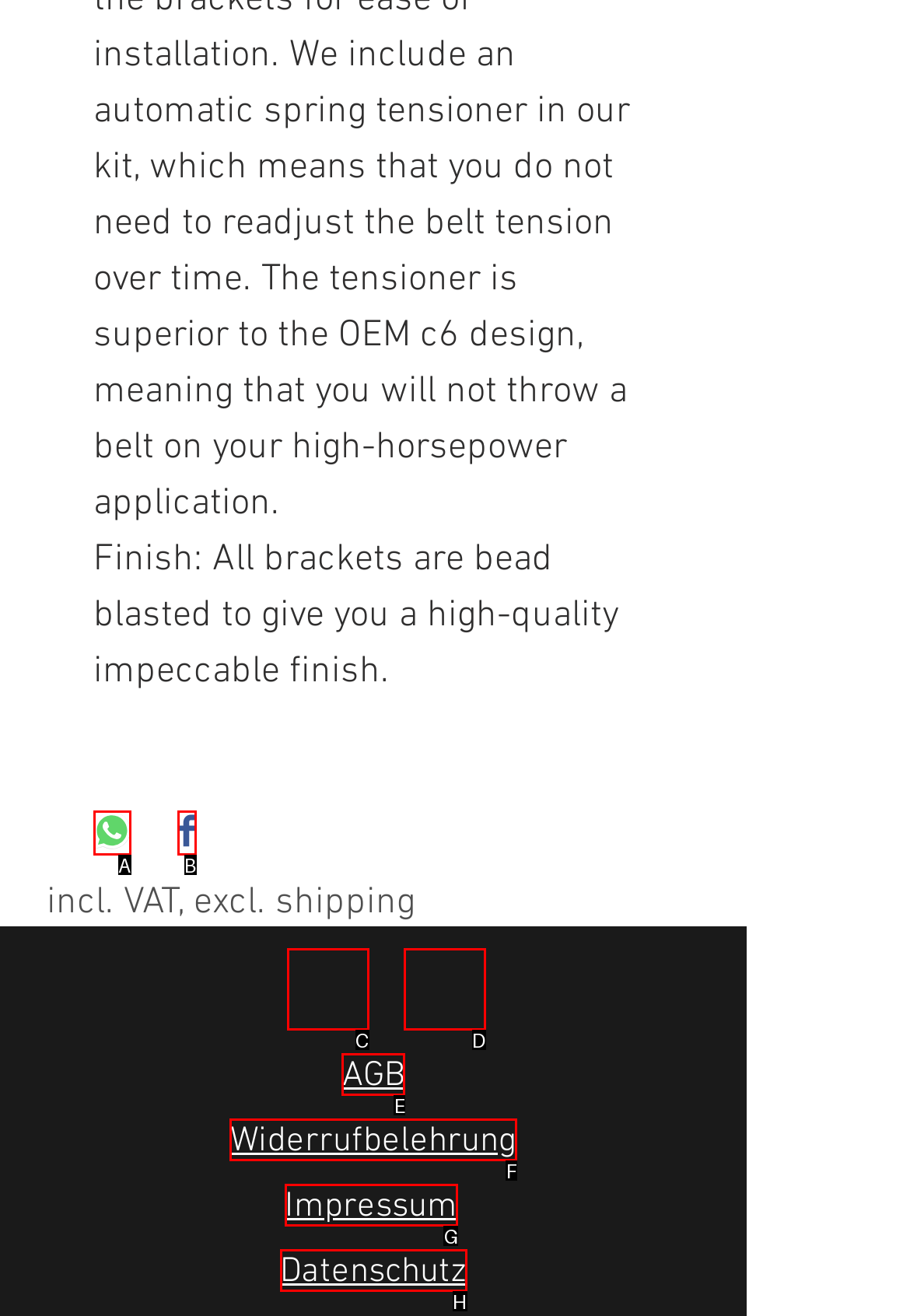Select the HTML element that needs to be clicked to perform the task: Go to Impressum. Reply with the letter of the chosen option.

G